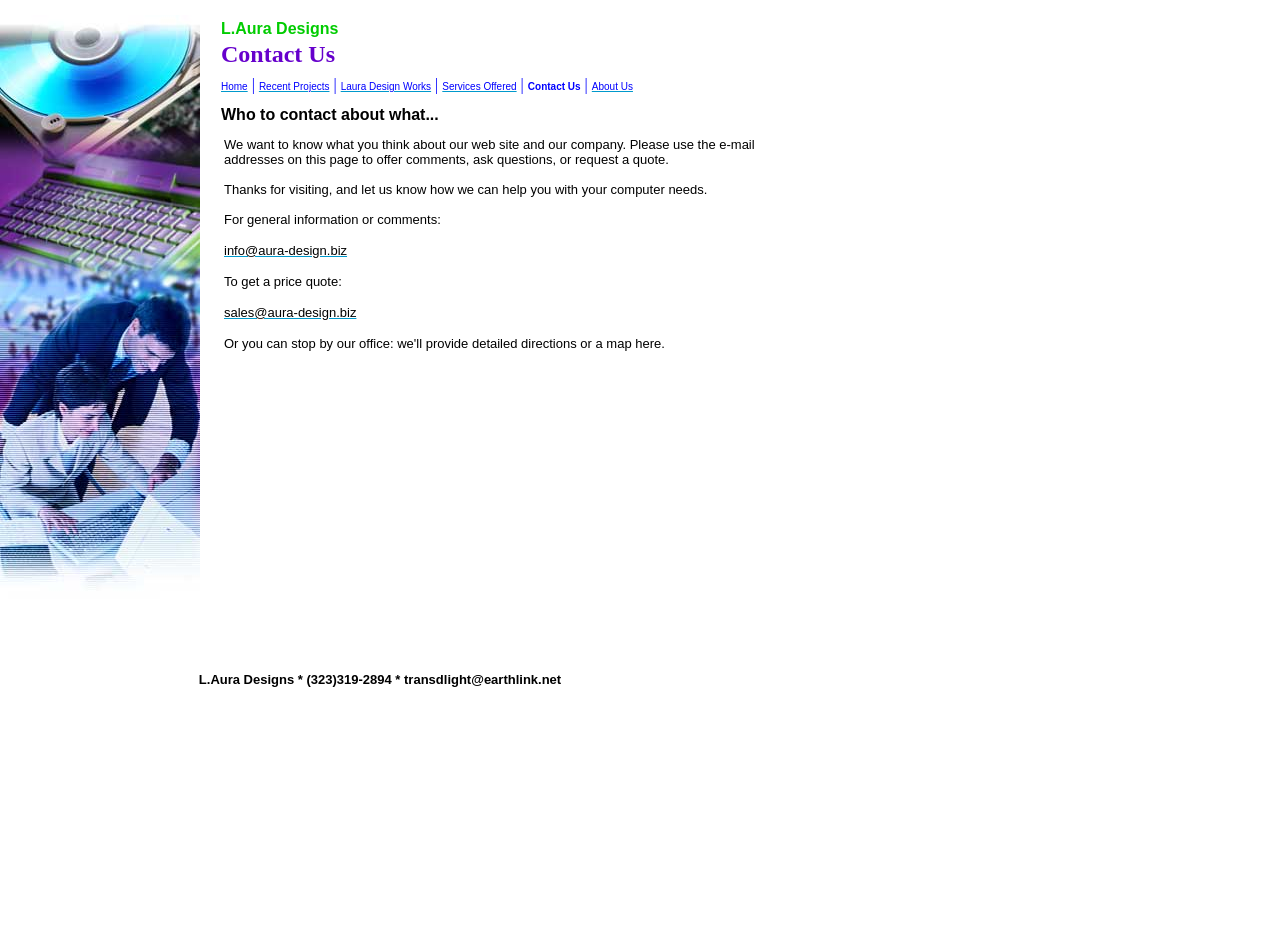What is the company's office address?
Based on the image, provide your answer in one word or phrase.

Not provided